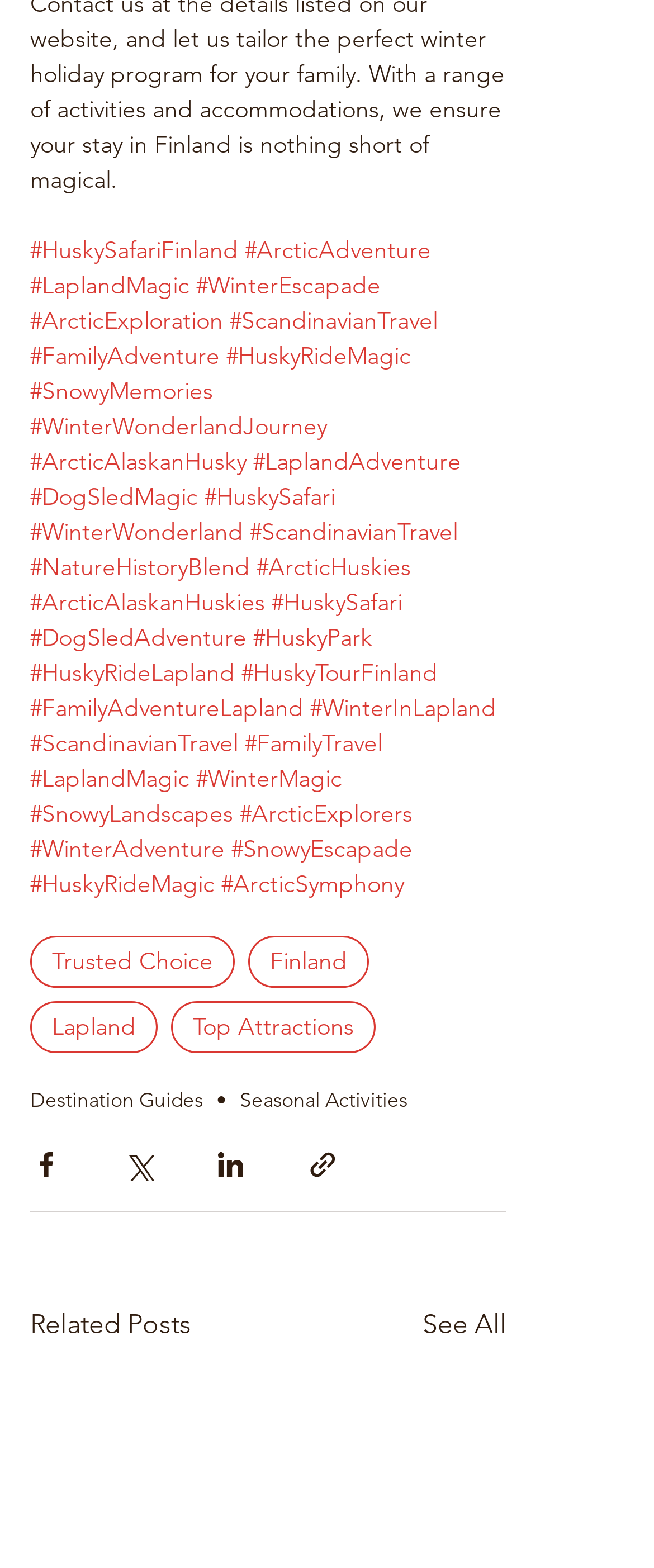Please specify the bounding box coordinates of the clickable section necessary to execute the following command: "See All related posts".

[0.646, 0.832, 0.774, 0.858]